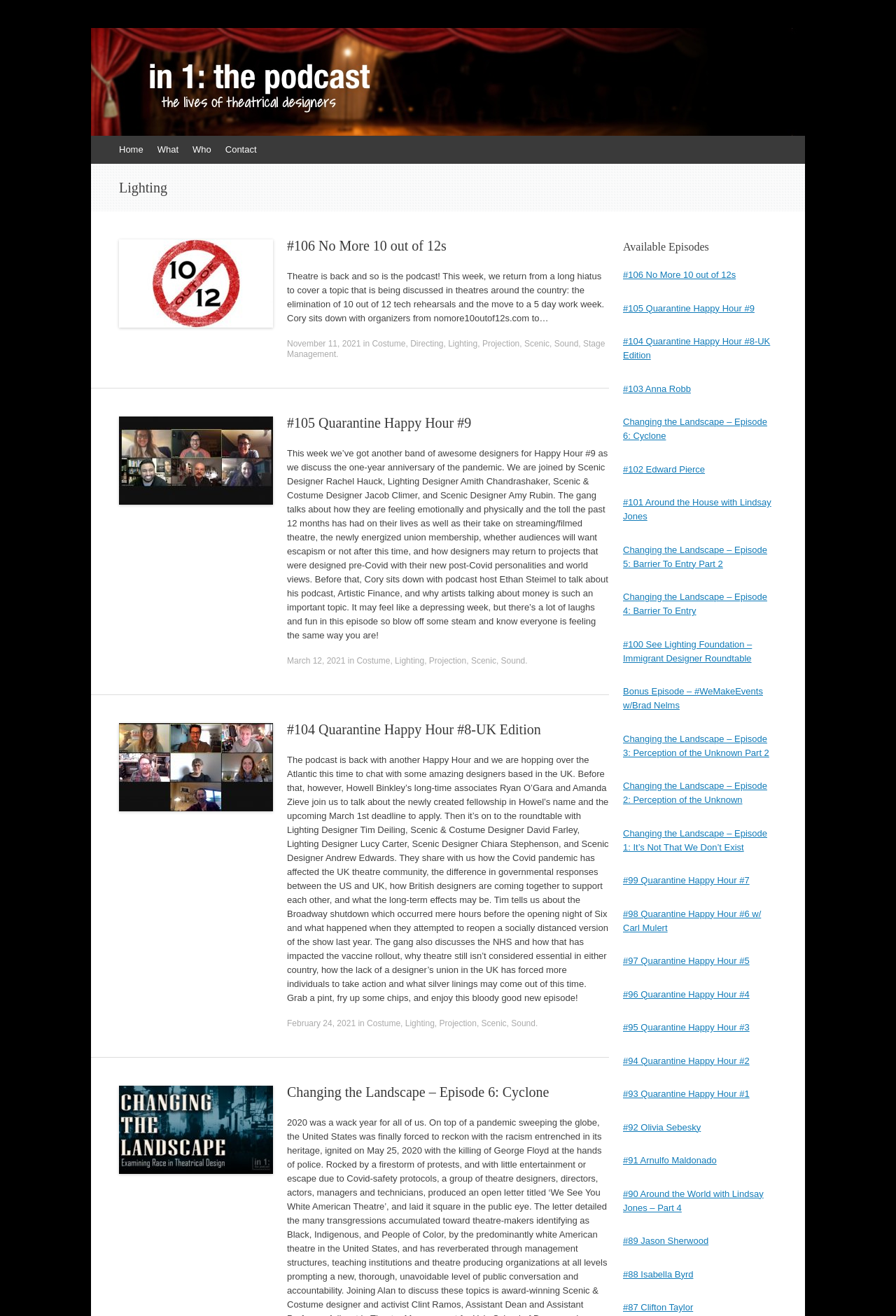Specify the bounding box coordinates of the element's area that should be clicked to execute the given instruction: "Learn more about Nokia 1.3". The coordinates should be four float numbers between 0 and 1, i.e., [left, top, right, bottom].

None